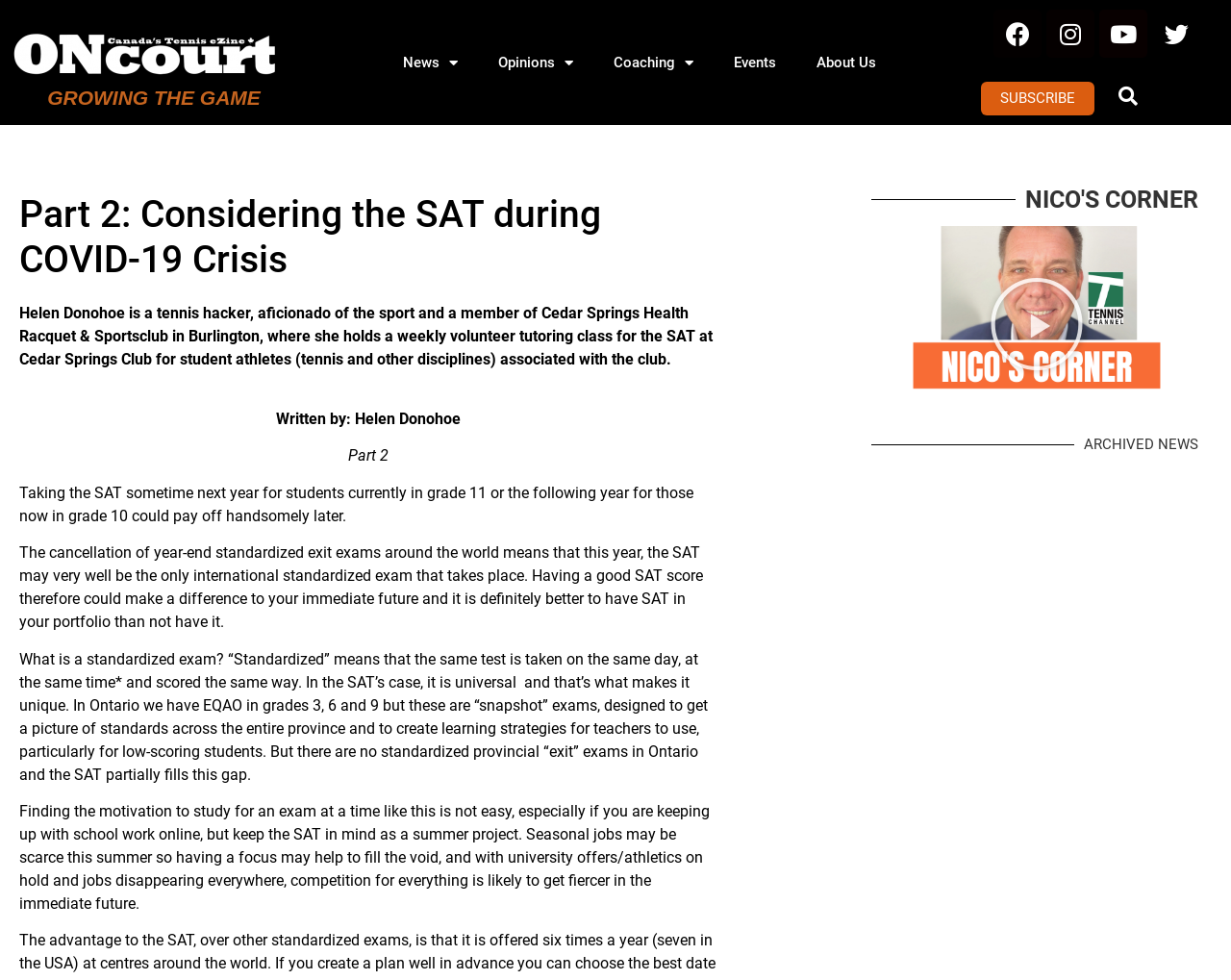Analyze the image and give a detailed response to the question:
What is the author's occupation?

The author, Helen Donohoe, is a tennis hacker, aficionado of the sport, and a member of Cedar Springs Health Racquet & Sportsclub in Burlington, where she holds a weekly volunteer tutoring class for the SAT at Cedar Springs Club for student athletes (tennis and other disciplines) associated with the club.